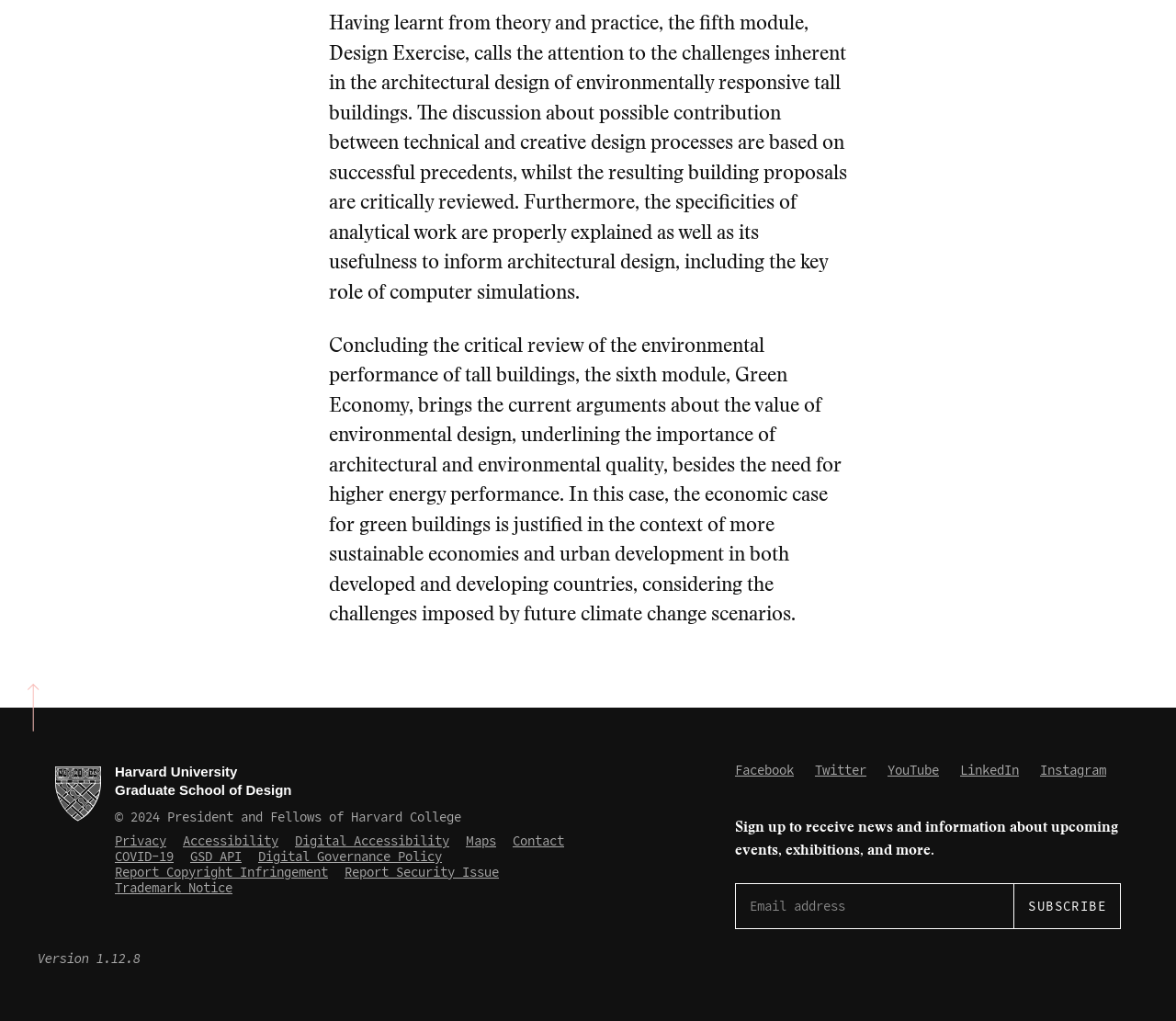Indicate the bounding box coordinates of the element that must be clicked to execute the instruction: "Click the Facebook link". The coordinates should be given as four float numbers between 0 and 1, i.e., [left, top, right, bottom].

[0.625, 0.746, 0.675, 0.762]